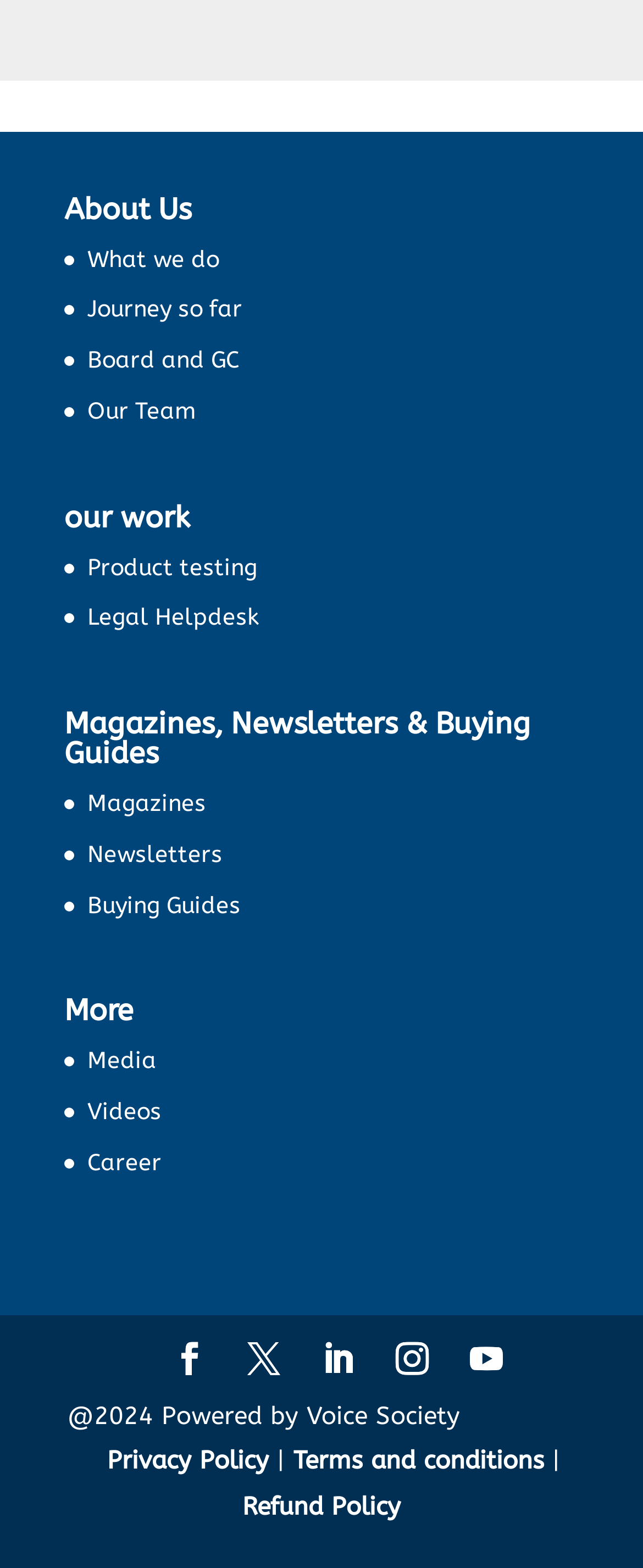How many links are under 'About Us'?
Based on the screenshot, answer the question with a single word or phrase.

4